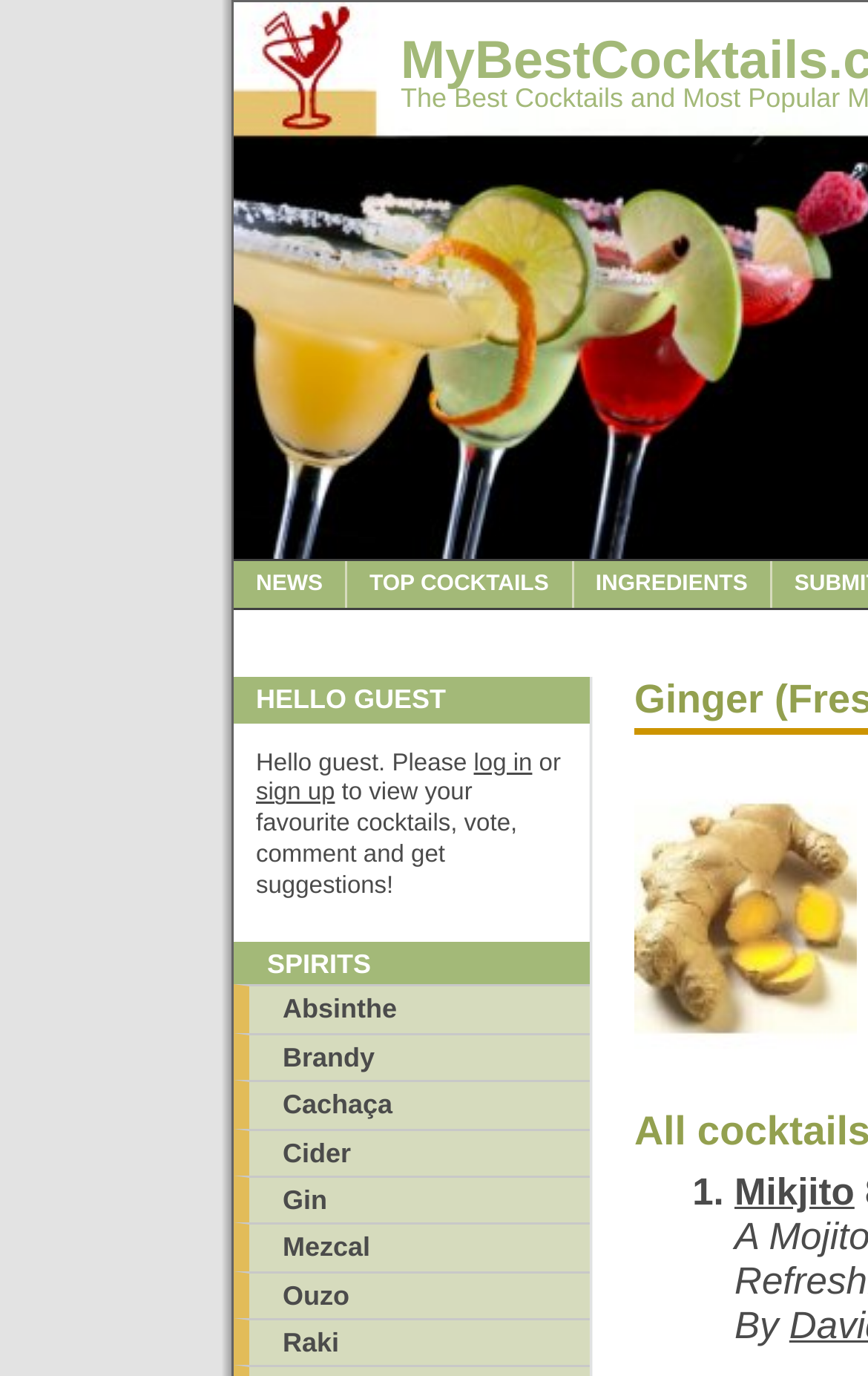Determine the bounding box coordinates for the clickable element required to fulfill the instruction: "Click on NEWS". Provide the coordinates as four float numbers between 0 and 1, i.e., [left, top, right, bottom].

[0.269, 0.408, 0.4, 0.442]